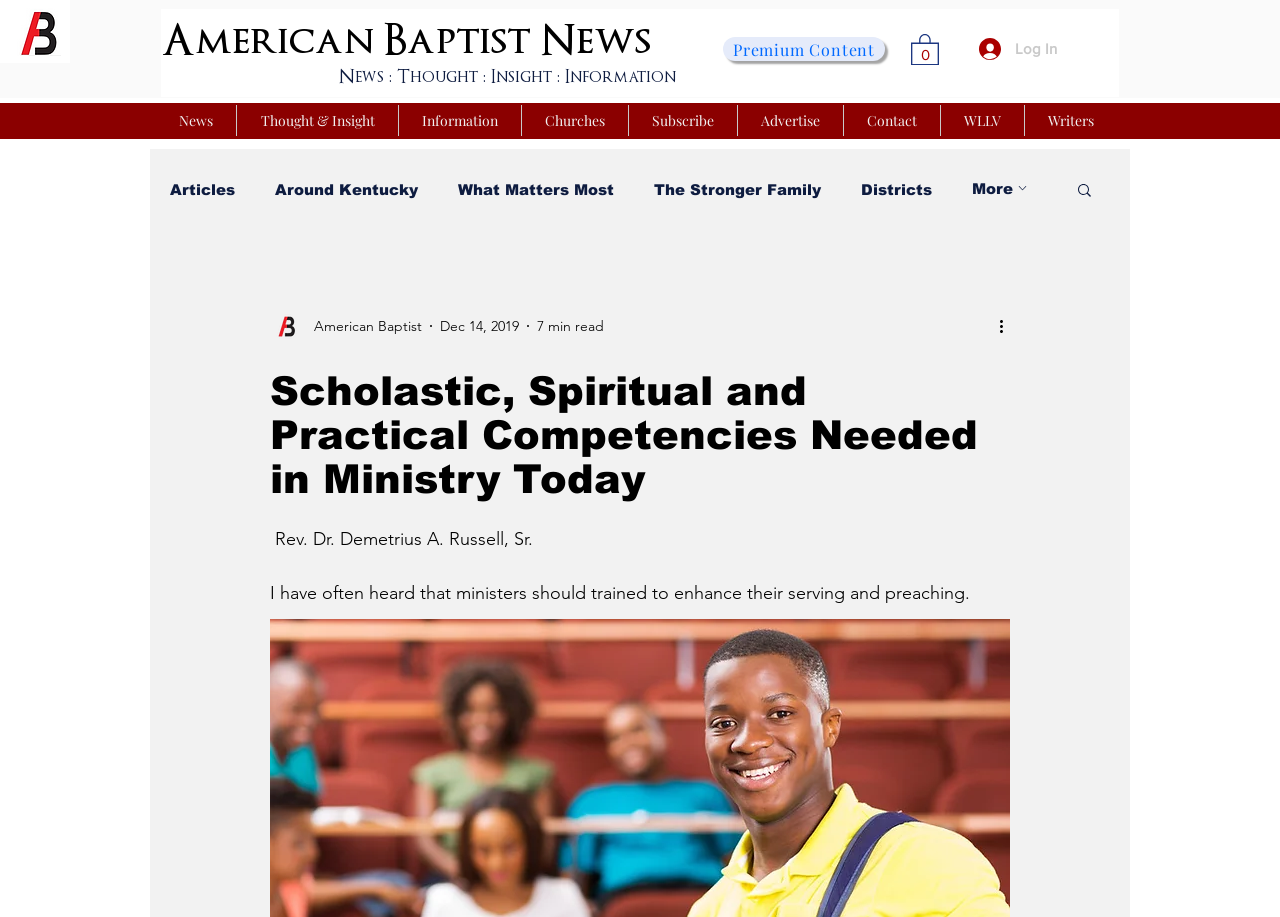Using the information in the image, give a comprehensive answer to the question: 
What is the date of this article?

I found the date of the article by looking at the text next to the writer's picture. The text says 'Dec 14, 2019' which is likely the date the article was published.